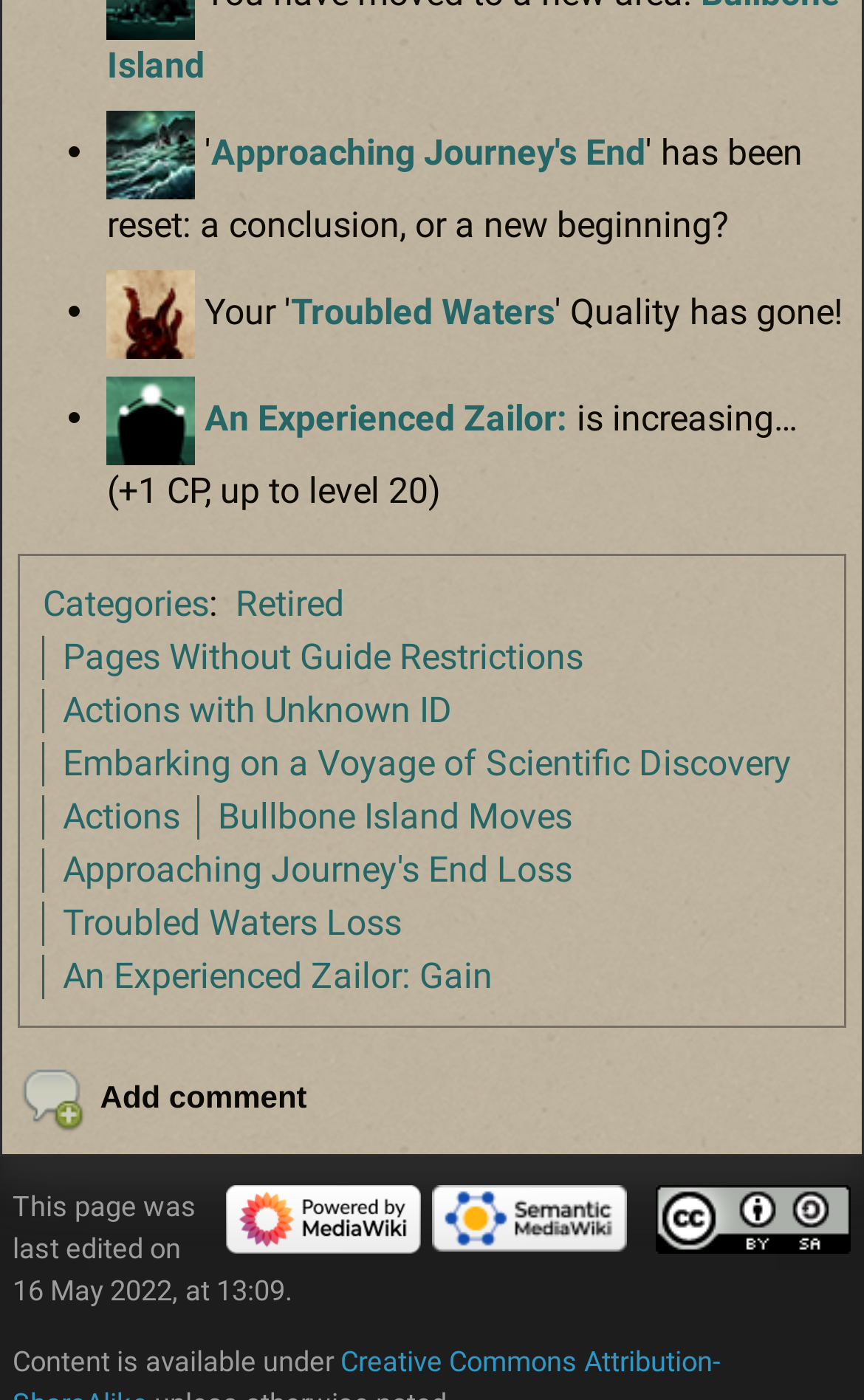Provide the bounding box coordinates for the UI element that is described as: "title="Approaching Journey's End"".

[0.124, 0.093, 0.226, 0.123]